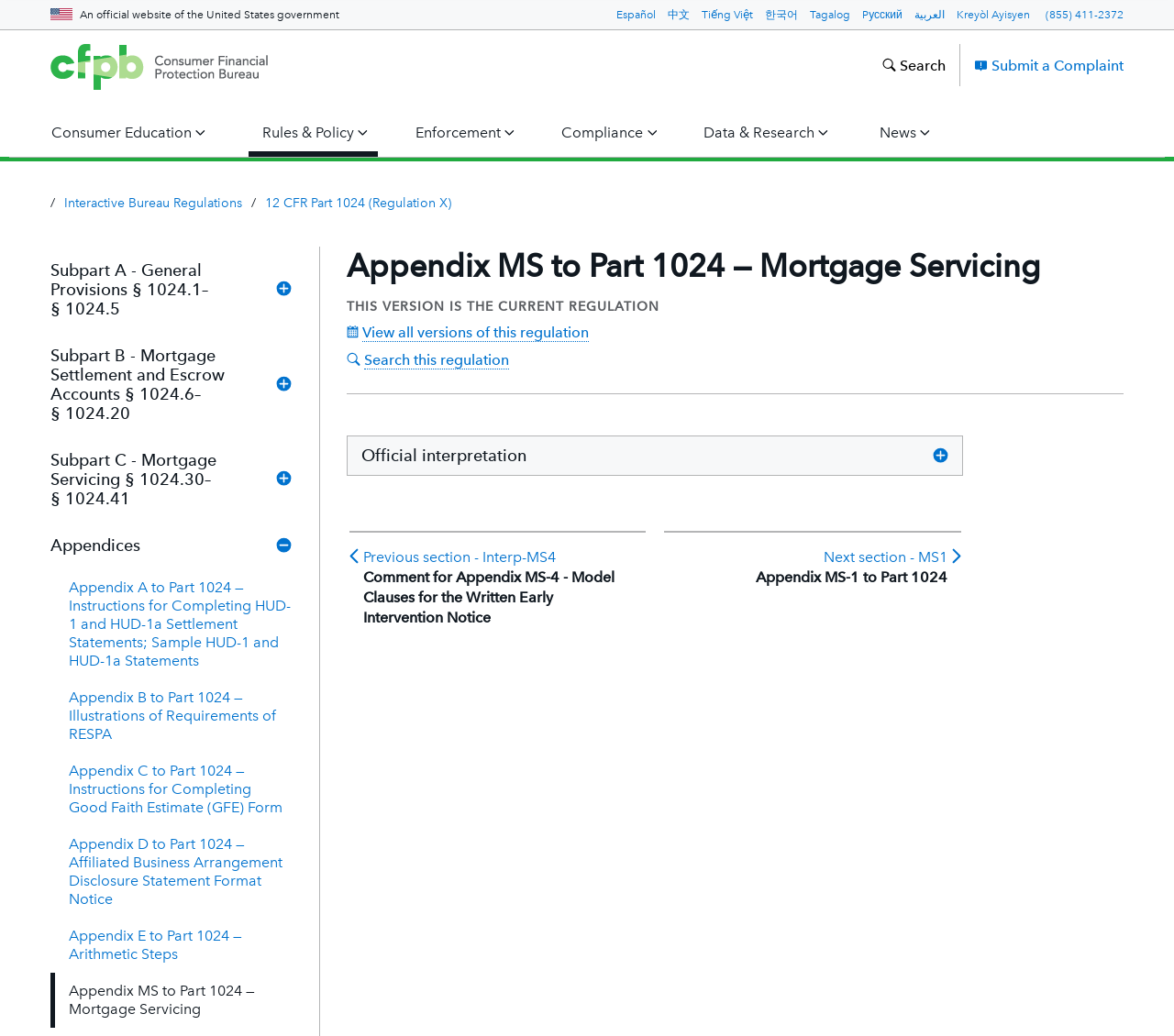Determine the main heading text of the webpage.

Appendix MS to Part 1024 — Mortgage Servicing